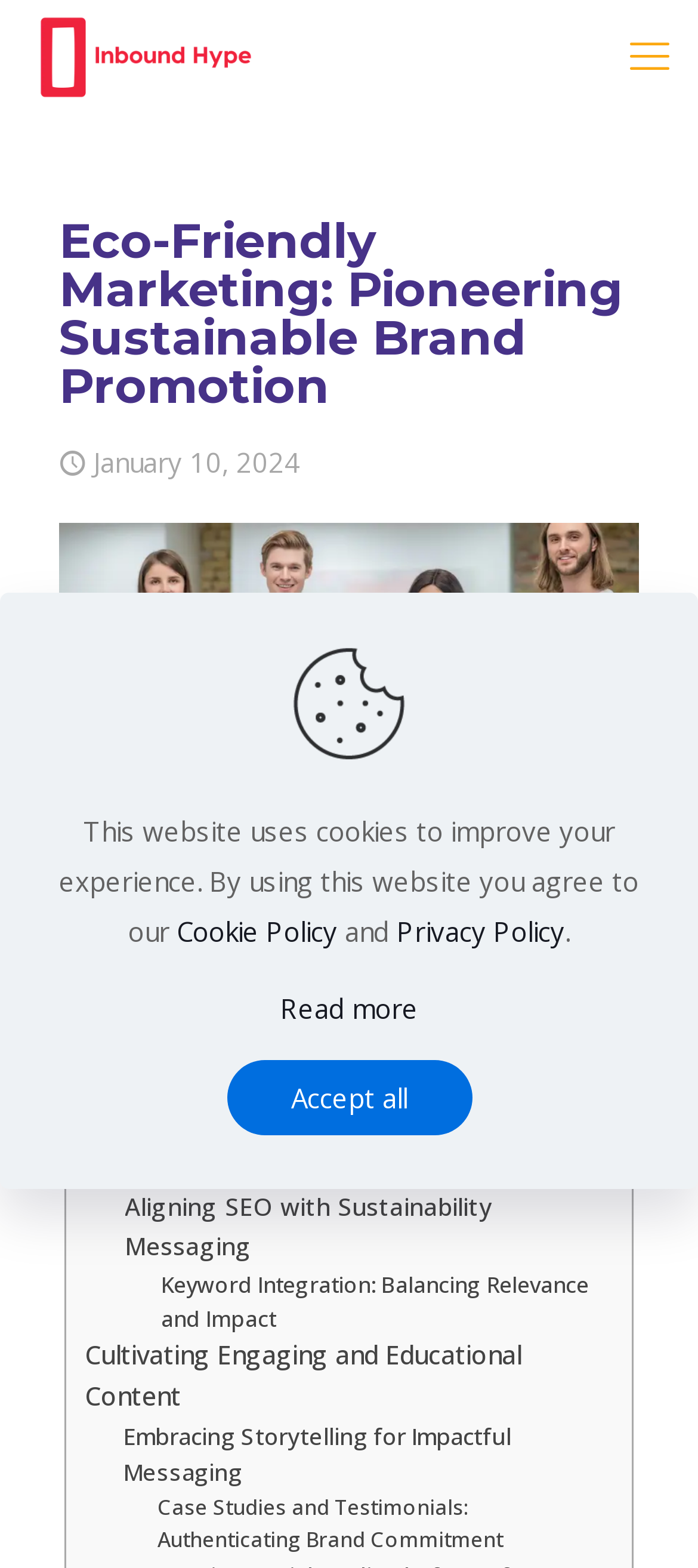Reply to the question below using a single word or brief phrase:
What is the purpose of the button?

Accept all cookies